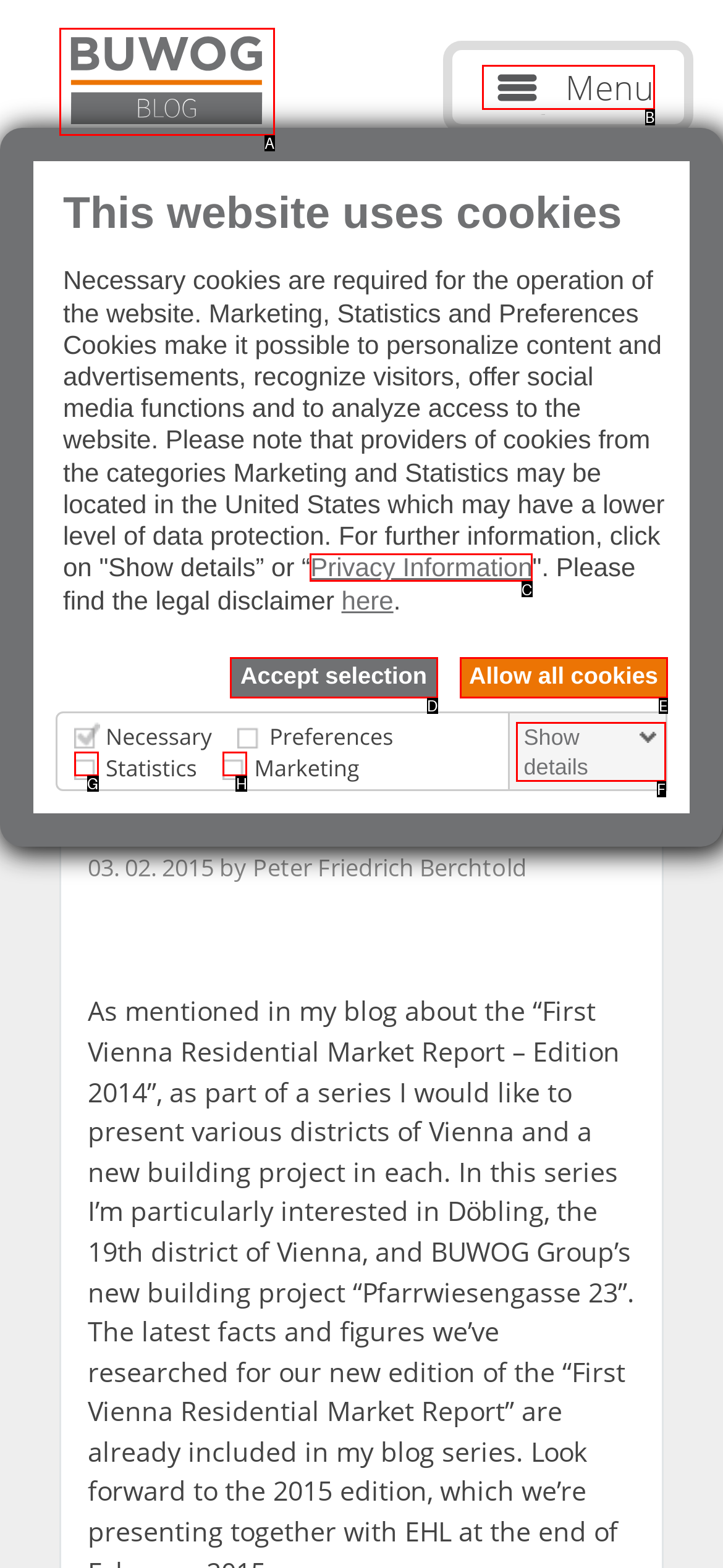To execute the task: Click the 'Privacy Information' link, which one of the highlighted HTML elements should be clicked? Answer with the option's letter from the choices provided.

C